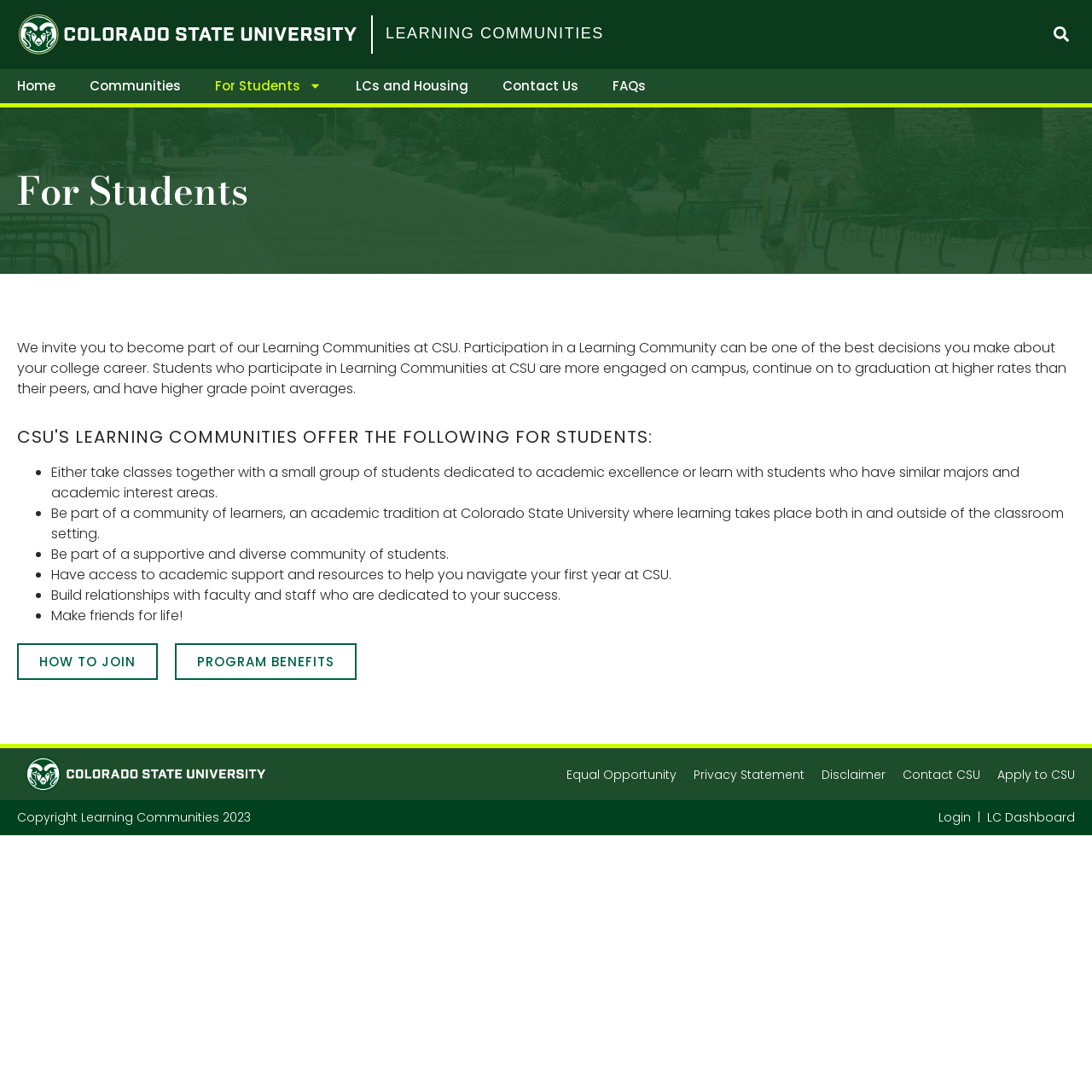What is the bounding box coordinate of the search button?
Please provide a single word or phrase as your answer based on the screenshot.

[0.959, 0.019, 0.984, 0.044]